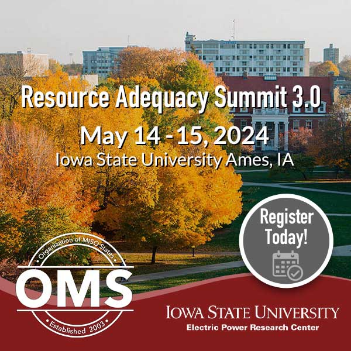Please give a concise answer to this question using a single word or phrase: 
Where is the Resource Adequacy Summit 3.0 taking place?

Iowa State University in Ames, IA